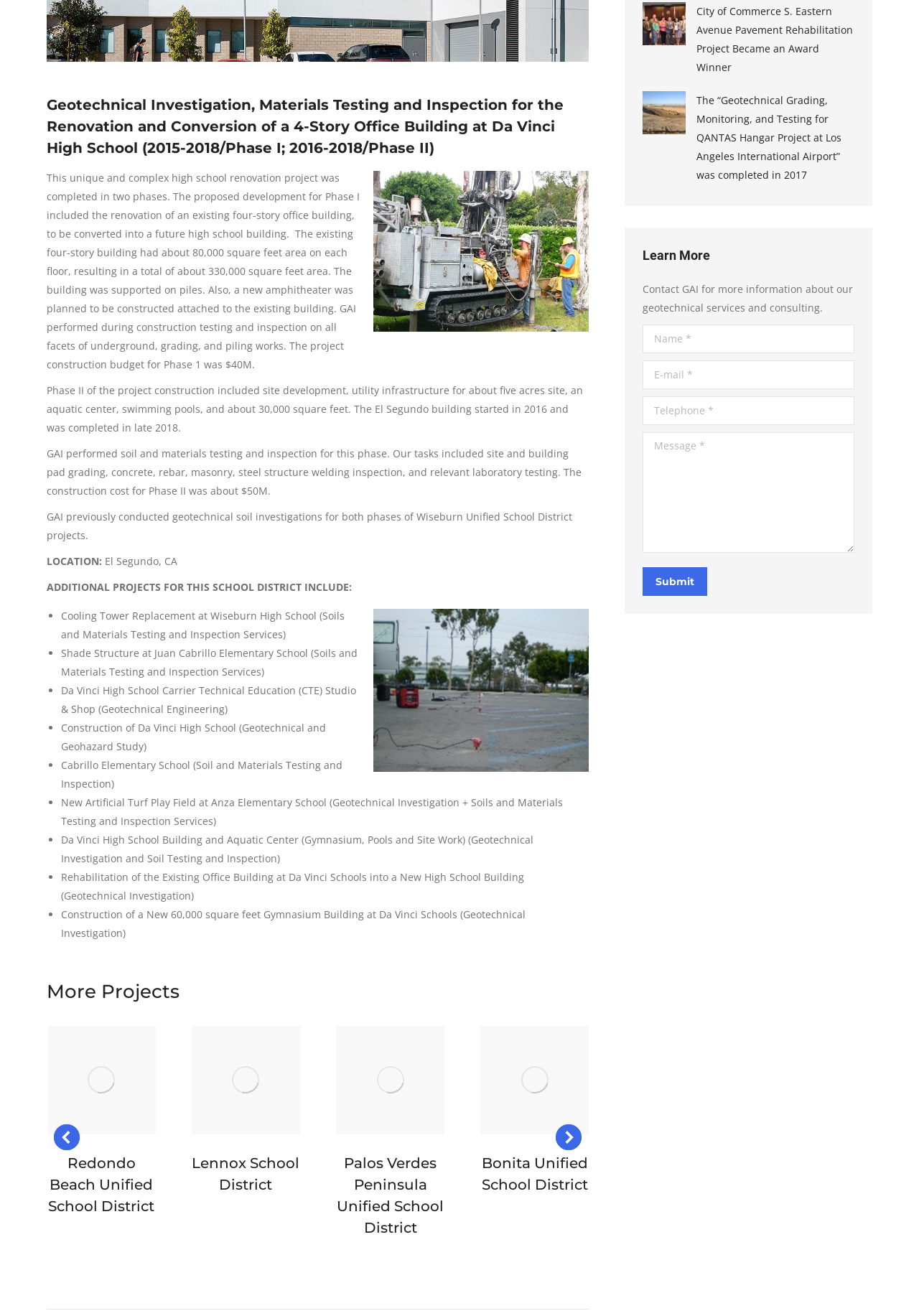Provide the bounding box coordinates of the UI element this sentence describes: "aria-label="Post image"".

[0.699, 0.069, 0.746, 0.102]